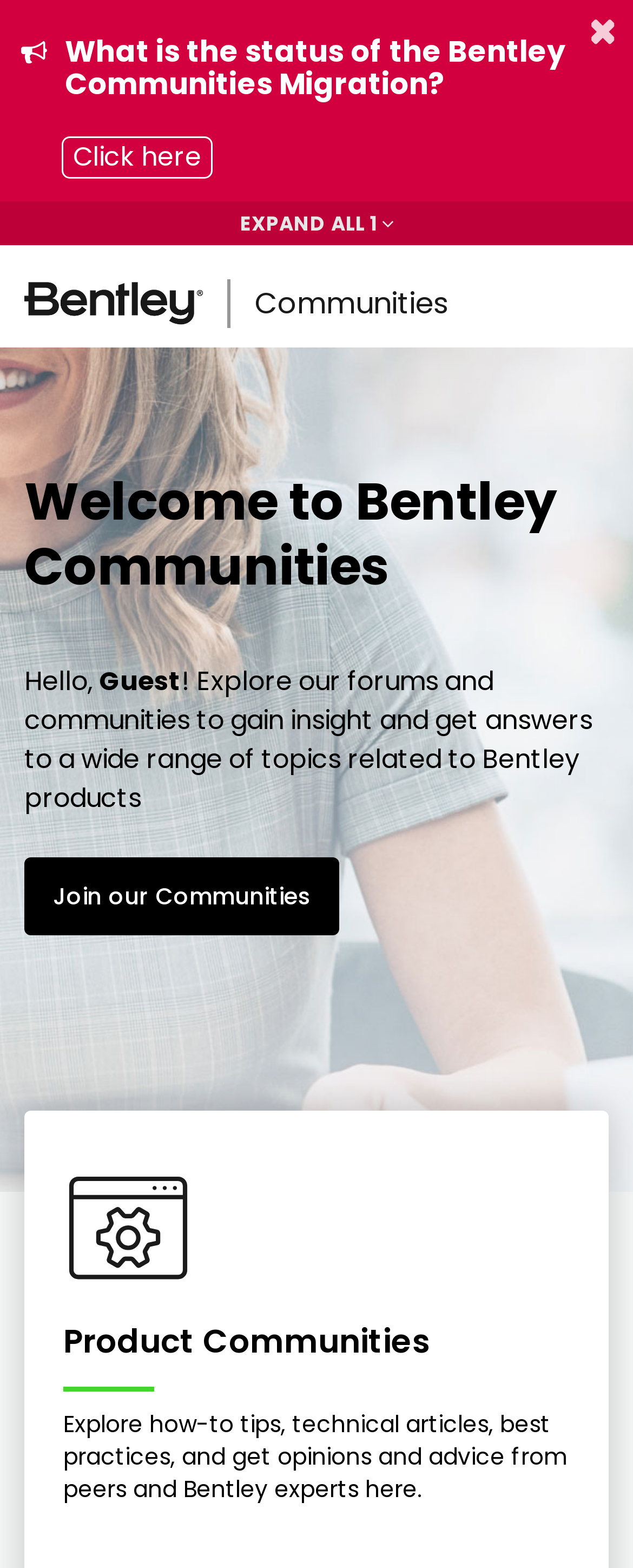Provide a comprehensive description of the webpage.

The webpage is about the Bentley Community, specifically the Communities section. At the top, there is a prominent announcement about the status of the Bentley Communities Migration, with a "Dismiss" button and a "Click here" link. Below this announcement, there is a button to expand all announcements.

On the top-left corner, there is a link to go to the homepage, accompanied by a "Communities" image. Next to it, there is a link to the Communities section. A "Toggle navigation" button is located on the top-right corner.

The main content of the page starts with a heading "Welcome to Bentley Communities". Below this heading, there is a greeting message "Hello, Guest!" followed by a brief introduction to the purpose of the communities, which is to explore forums and gain insight into Bentley products.

A call-to-action link "Join our Communities" is placed below the introduction. The main content area is divided into a table with four sections, each representing a different type of community: Product Communities, Academic & Learning, User Communities, and Other Communities. Each section provides a brief description of its purpose and what users can expect to find there.